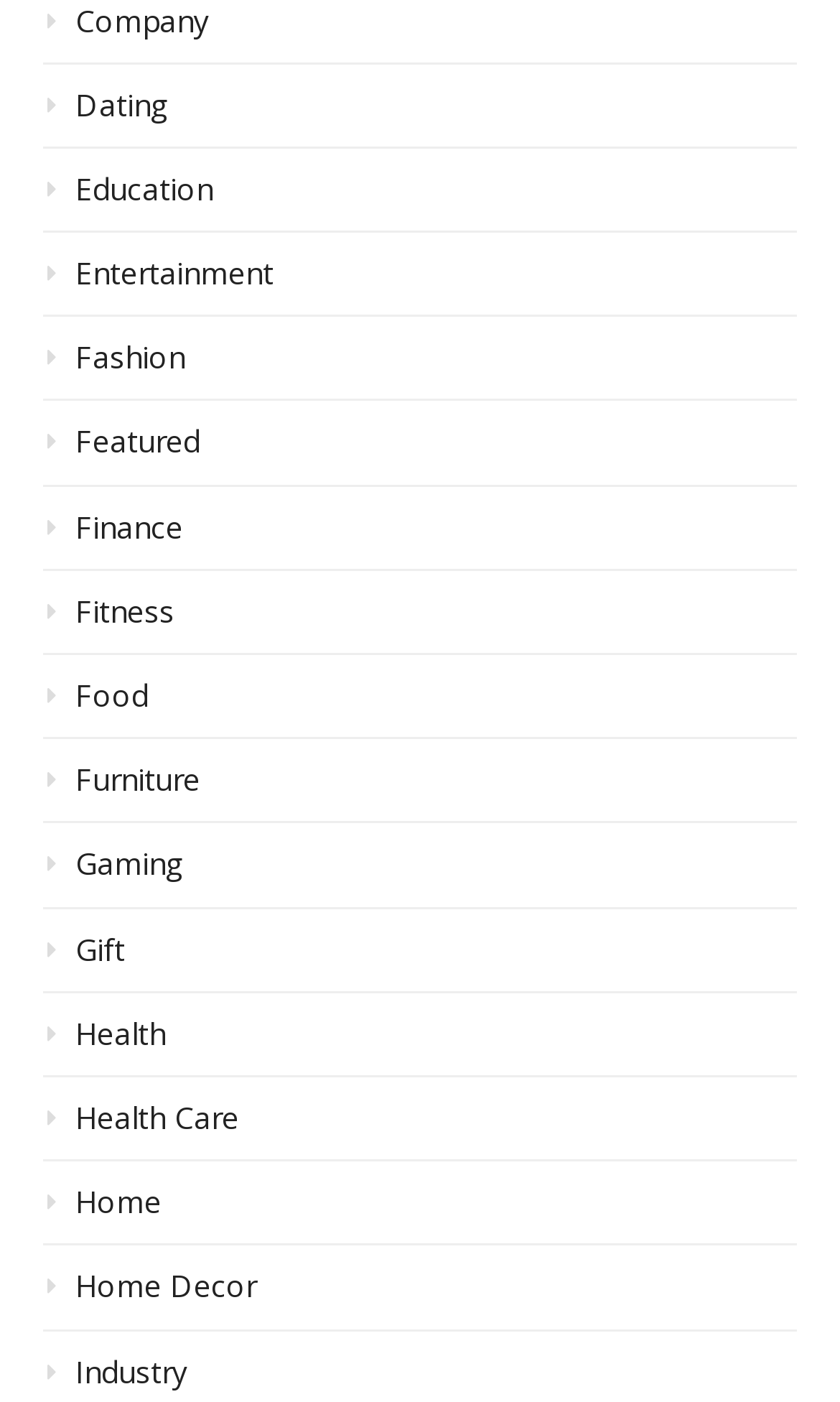Show me the bounding box coordinates of the clickable region to achieve the task as per the instruction: "Go to the 'Gaming' section".

[0.051, 0.603, 0.949, 0.648]